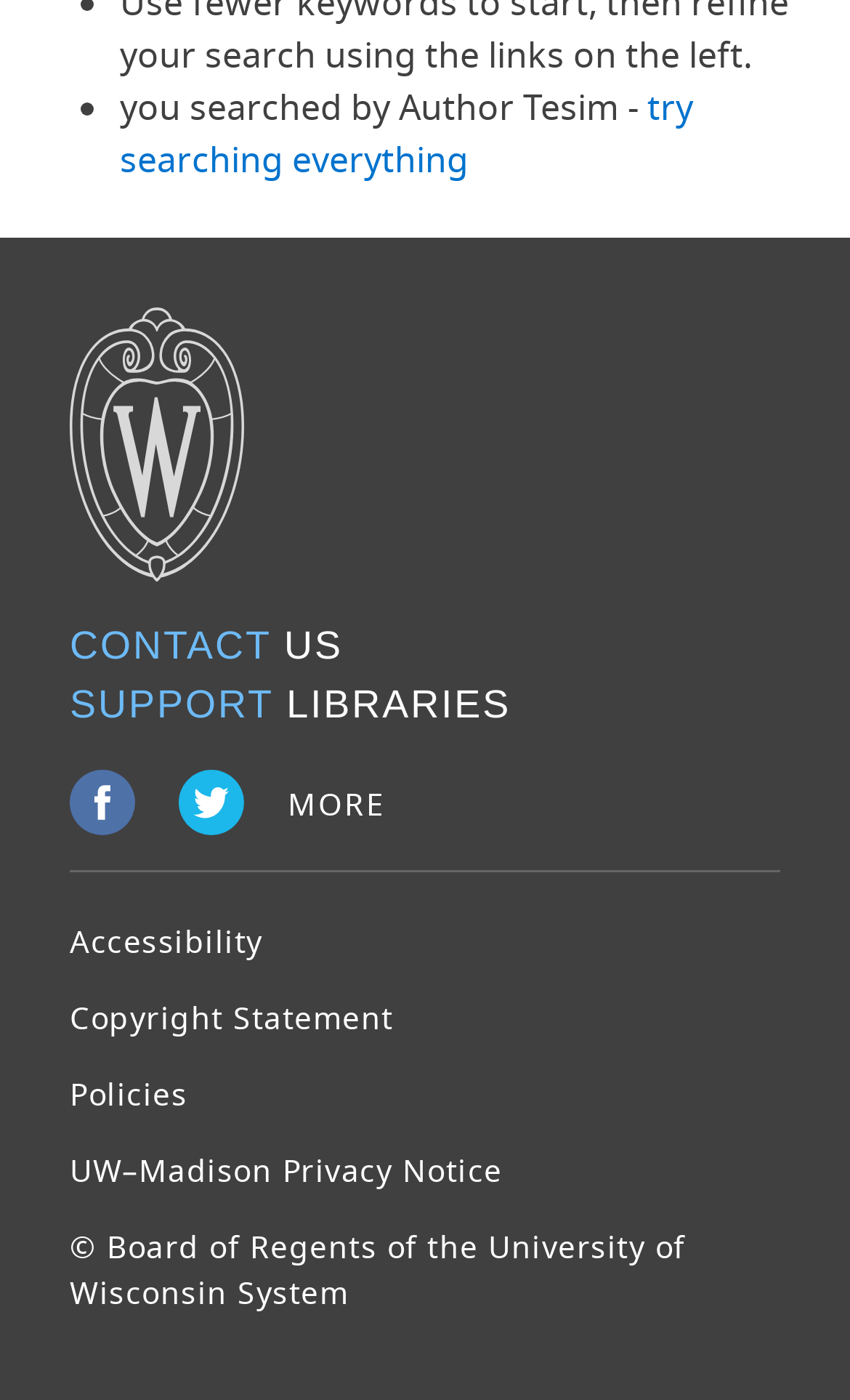Can you give a detailed response to the following question using the information from the image? What is the purpose of the link 'try searching everything'?

The link 'try searching everything' is located next to the text 'you searched by Author Tesim -', suggesting that it is an alternative search option, allowing users to search everything instead of just by author.